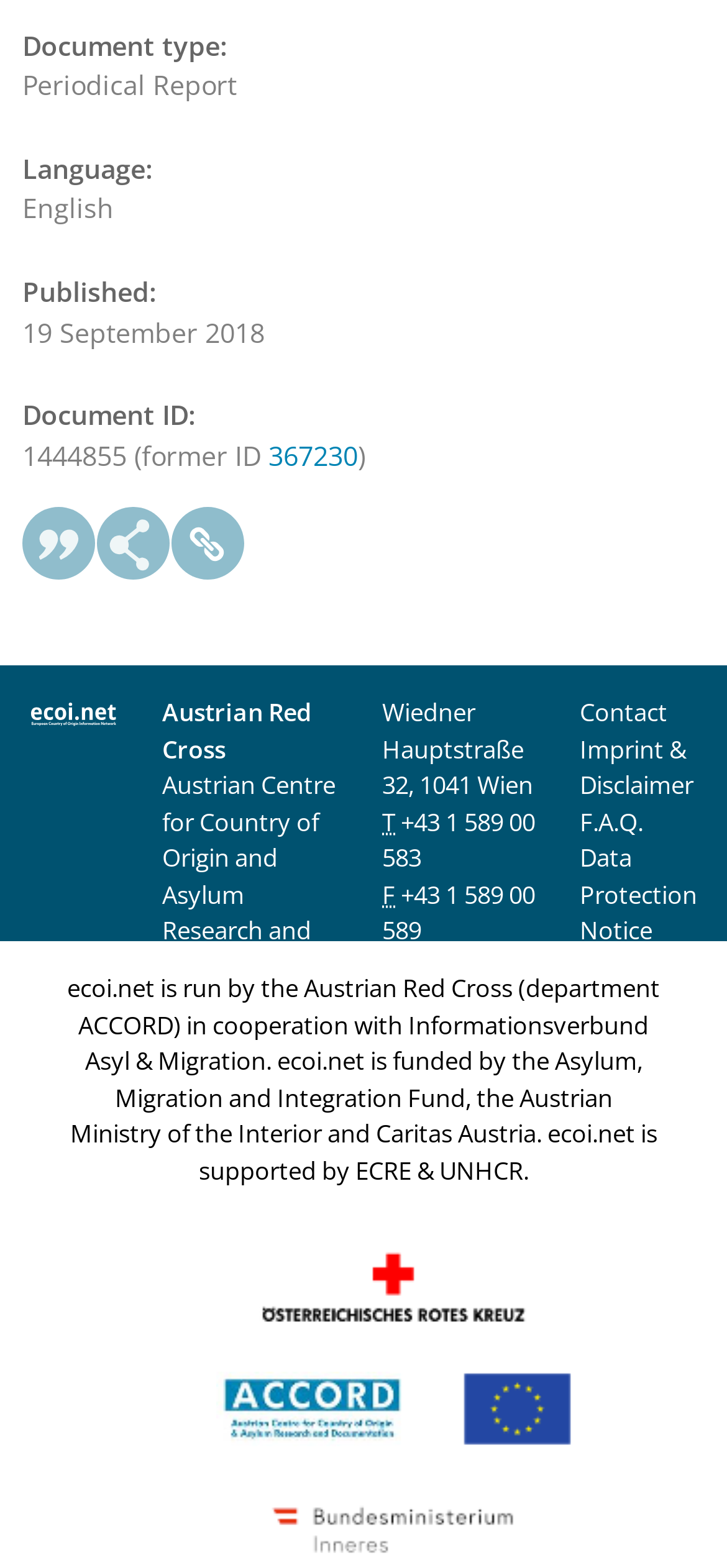Find the bounding box coordinates of the clickable element required to execute the following instruction: "Contact via phone". Provide the coordinates as four float numbers between 0 and 1, i.e., [left, top, right, bottom].

[0.526, 0.513, 0.736, 0.557]